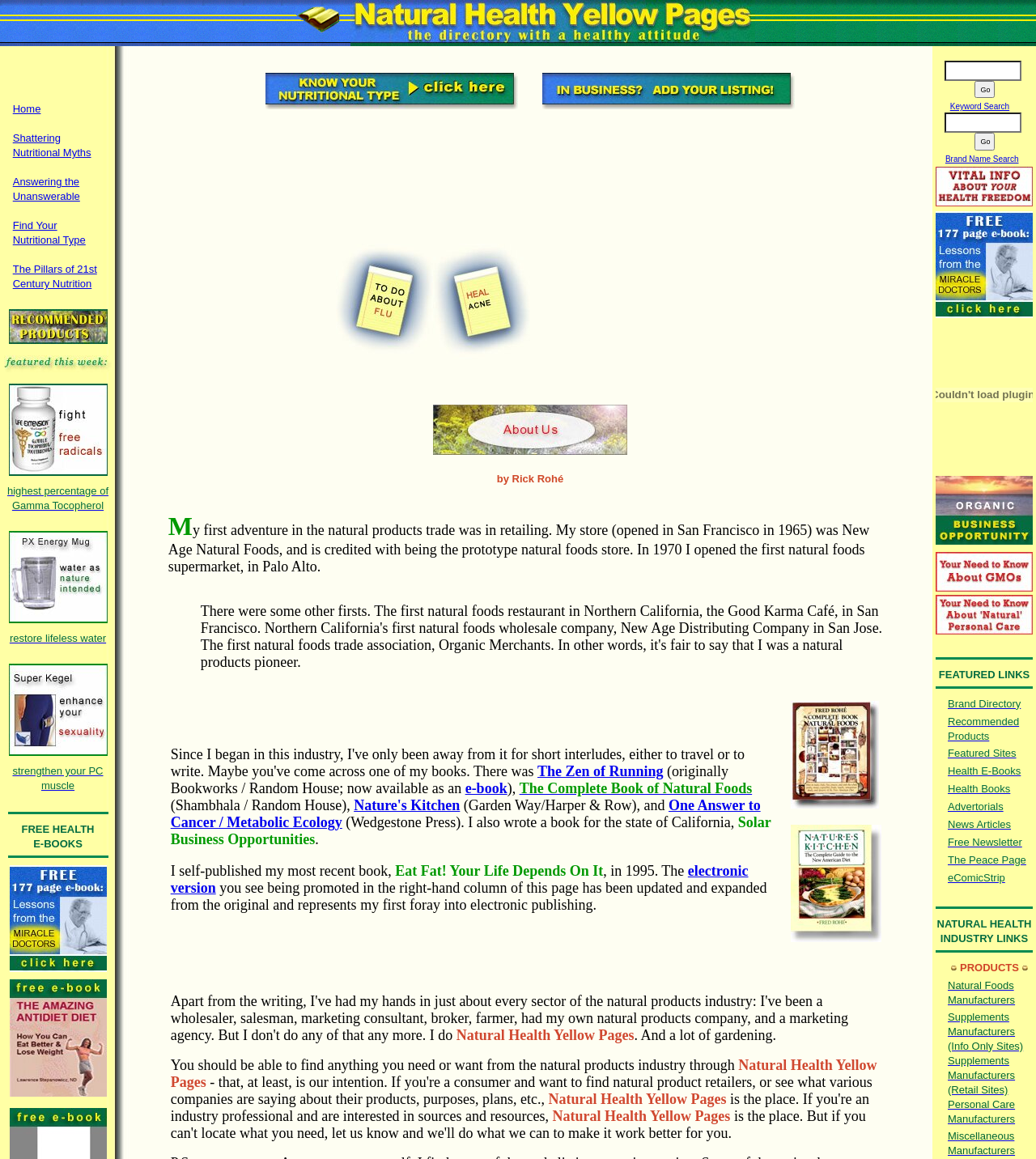What is the text of the first link in the 'FREE HEALTH E-BOOKS' section? From the image, respond with a single word or brief phrase.

Free E-Book: Lessons from the Miracle Doctors